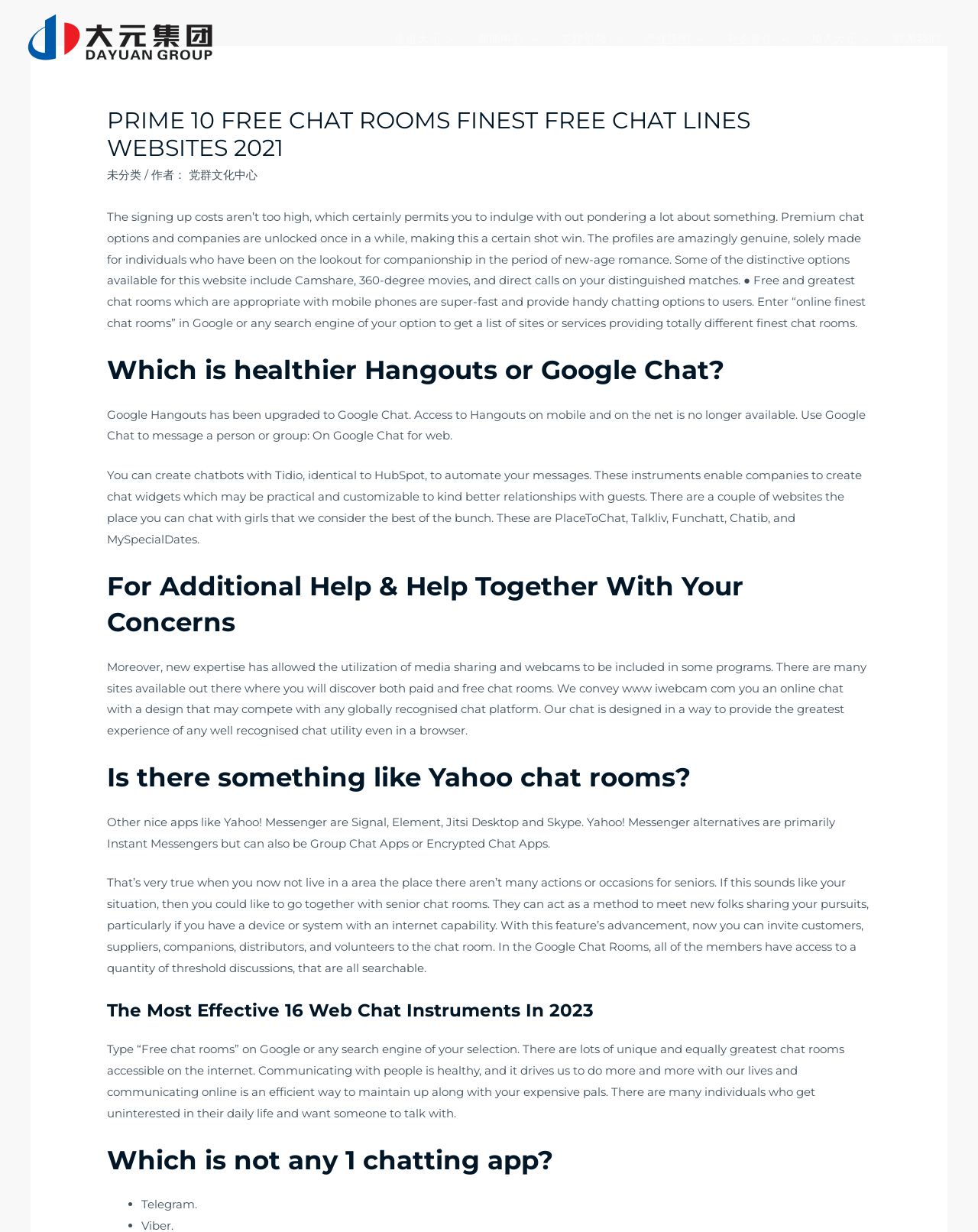Locate the bounding box coordinates of the segment that needs to be clicked to meet this instruction: "Explore the news center".

[0.477, 0.021, 0.562, 0.042]